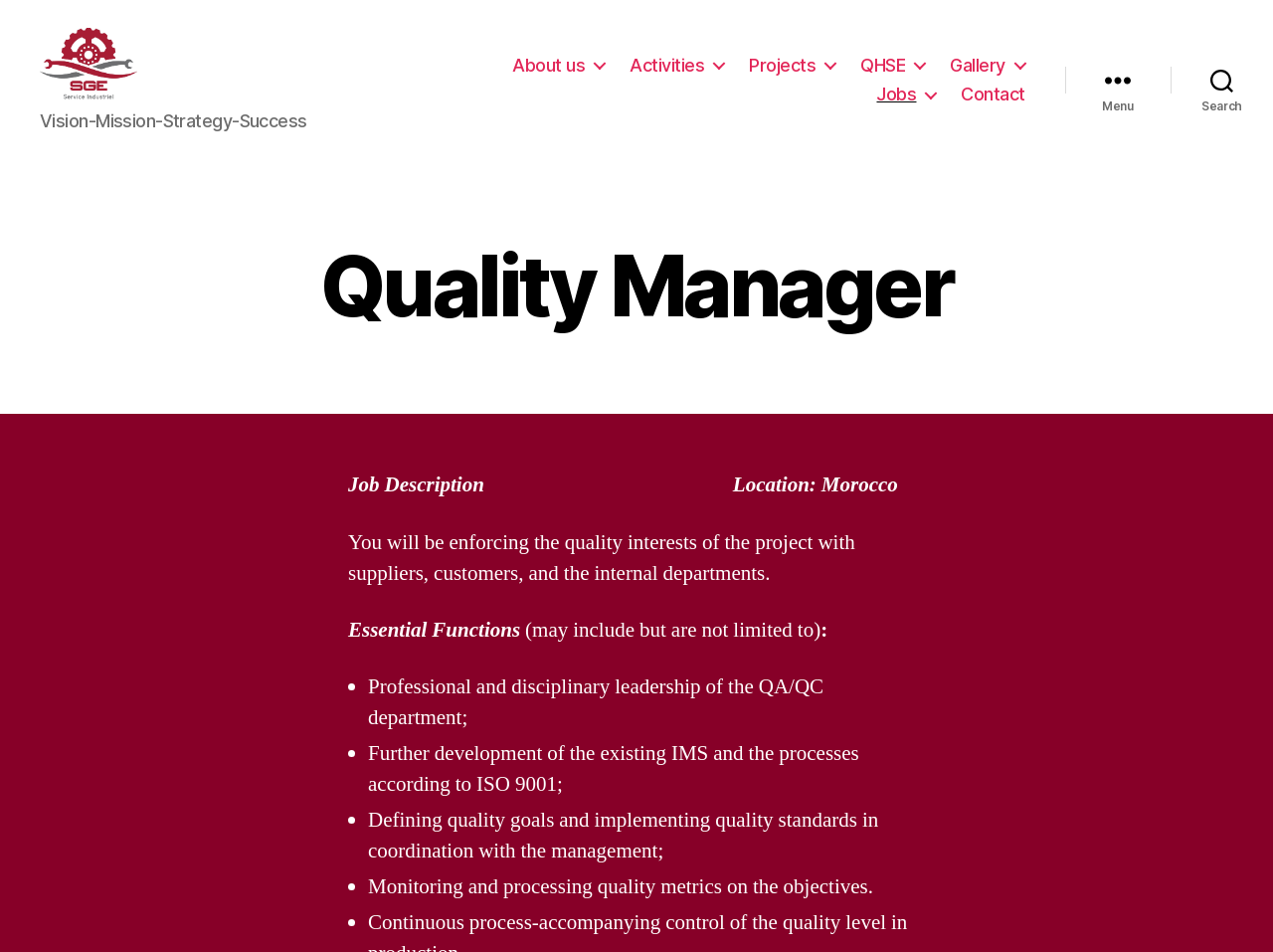Can you specify the bounding box coordinates of the area that needs to be clicked to fulfill the following instruction: "Click the About us link"?

[0.403, 0.066, 0.475, 0.088]